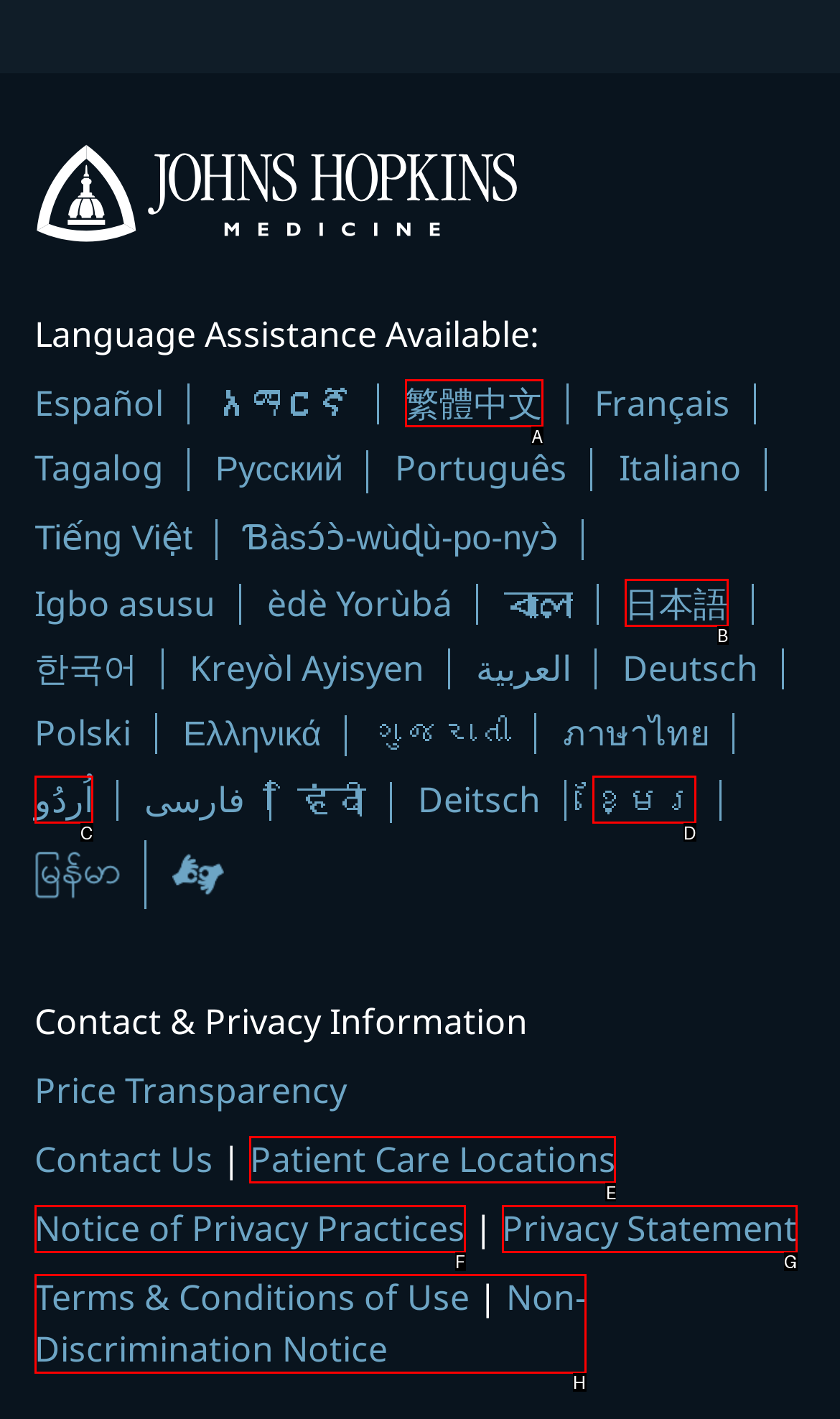Select the letter of the UI element you need to click on to fulfill this task: Access Patient Care Locations. Write down the letter only.

E